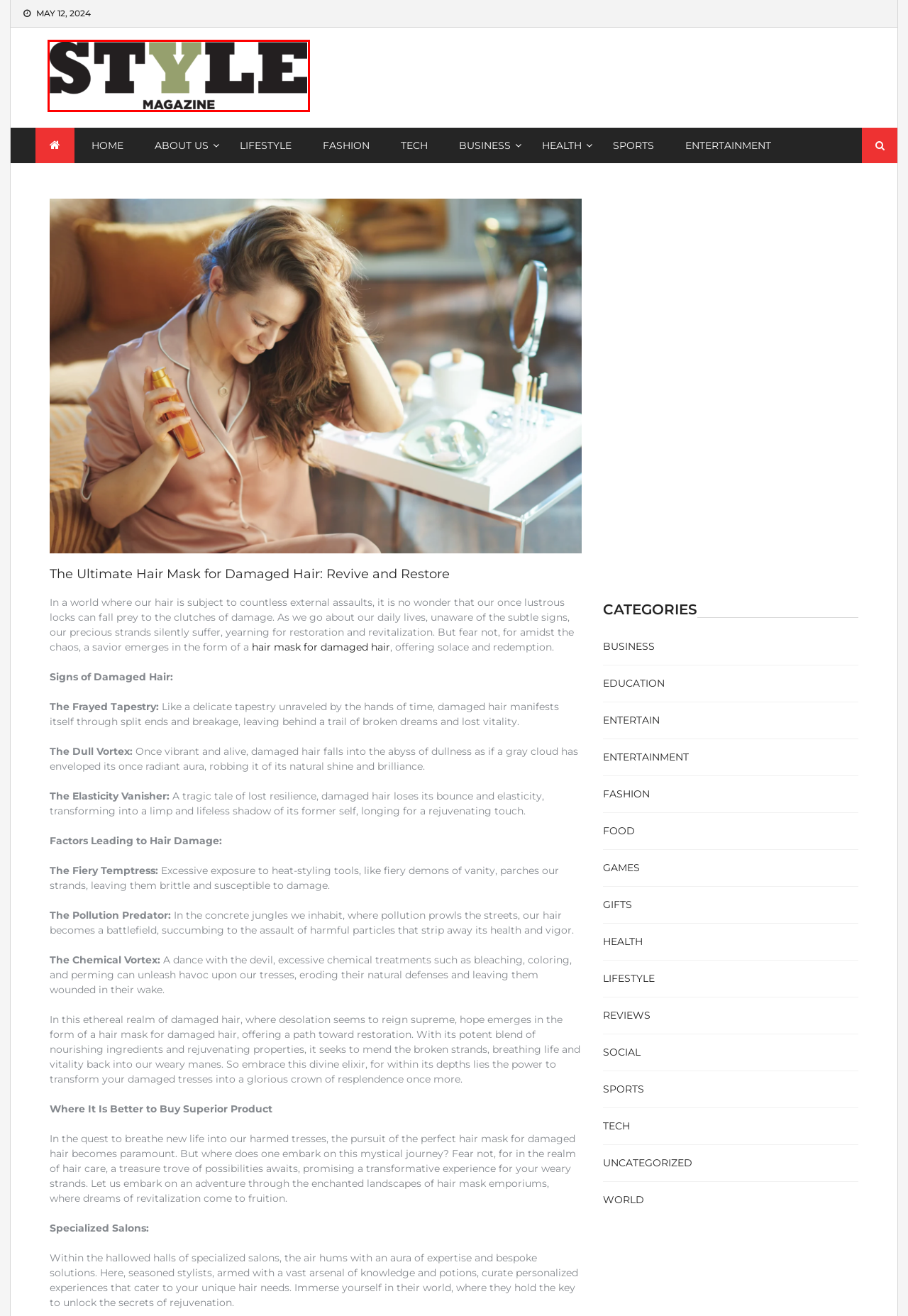You have a screenshot of a webpage with a red rectangle bounding box around a UI element. Choose the best description that matches the new page after clicking the element within the bounding box. The candidate descriptions are:
A. gifts – Style Magzine
B. Reviews – Style Magzine
C. Entertain – Style Magzine
D. world – Style Magzine
E. Fashion – Style Magzine
F. Entertainment – Style Magzine
G. Health – Style Magzine
H. Style Magzine

H